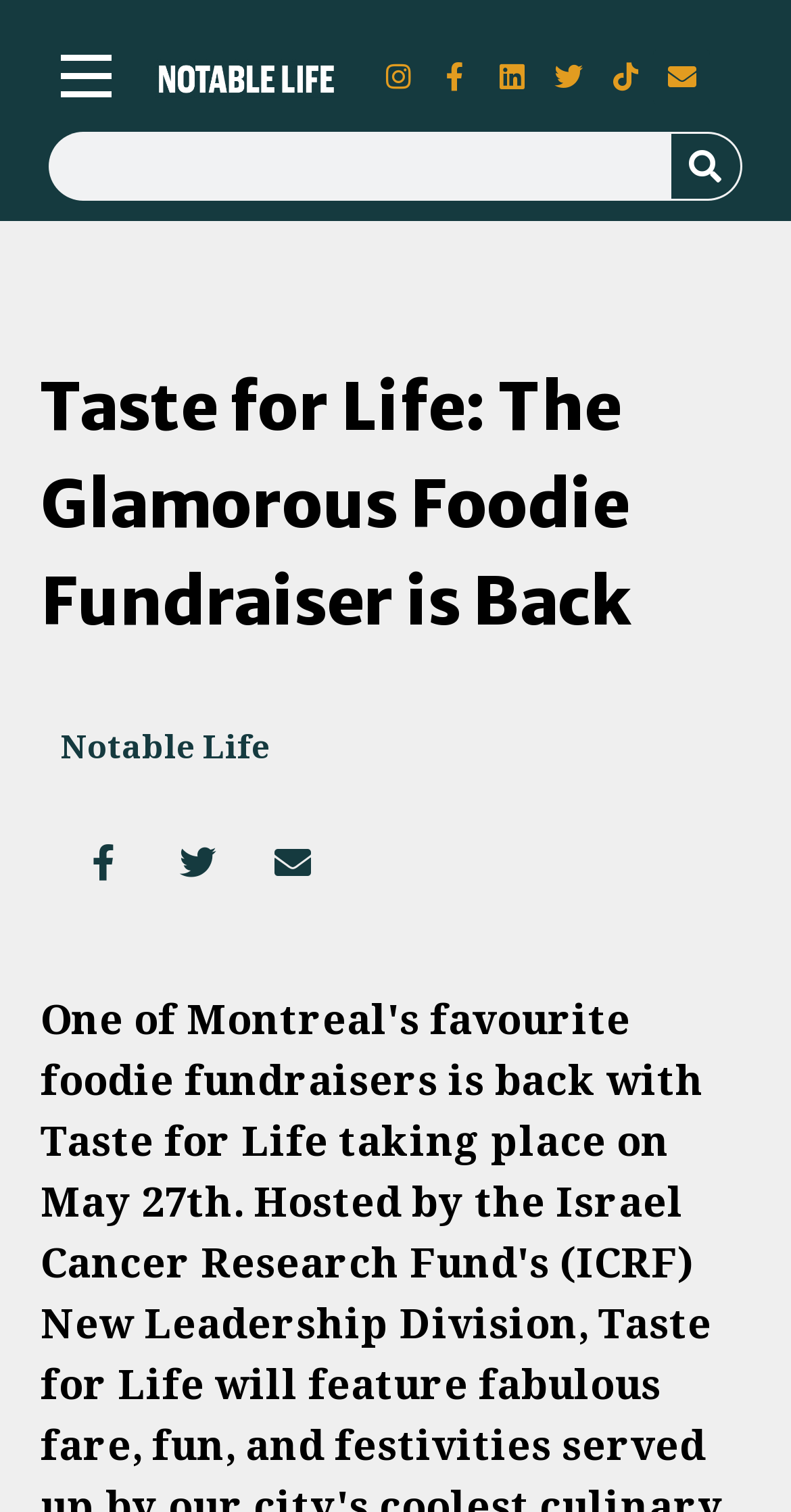Based on the visual content of the image, answer the question thoroughly: How many headings are present on the webpage?

I counted the number of heading elements, including the main heading 'Taste for Life: The Glamorous Foodie Fundraiser is Back' and the secondary heading 'Notable Life', which totals 2 headings.